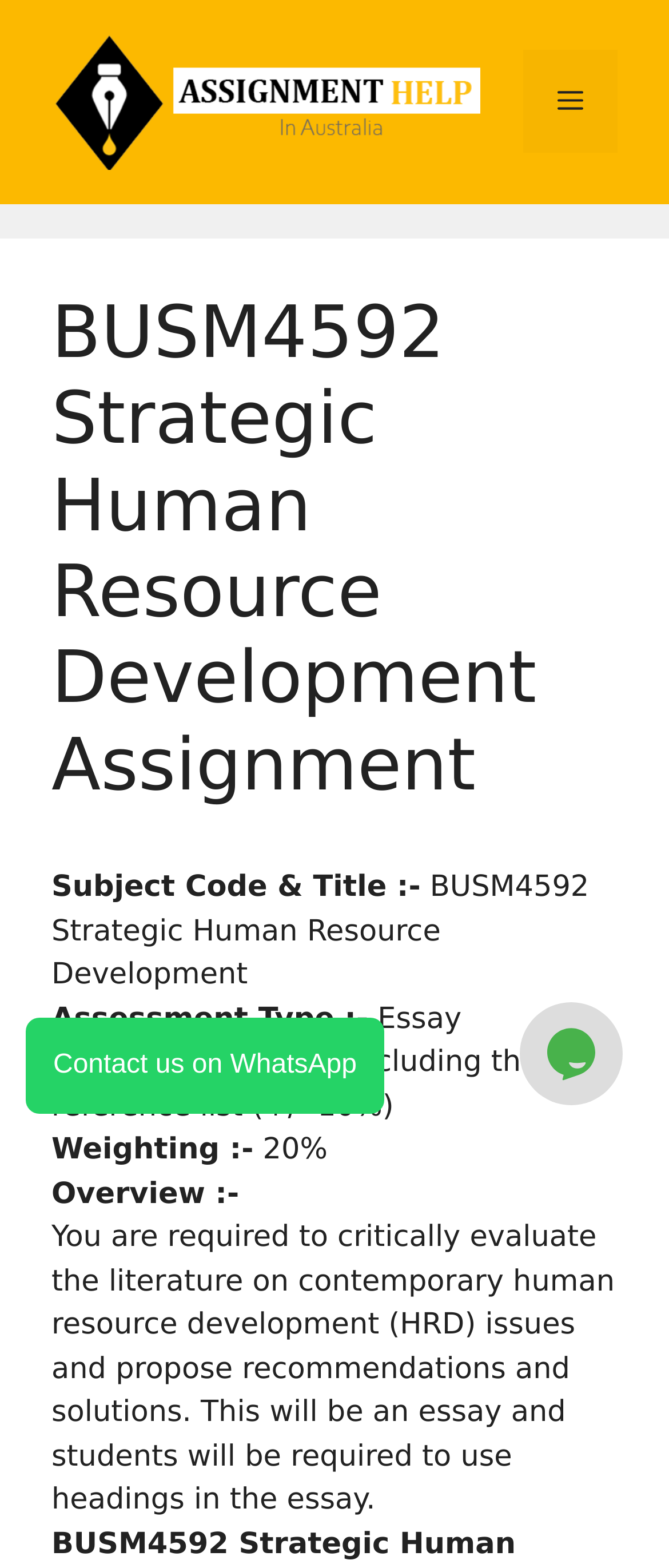What is the weighting of the assignment?
Using the details from the image, give an elaborate explanation to answer the question.

The weighting of the assignment can be found in the StaticText element with the text 'Weighting :-' followed by the percentage '20%'.